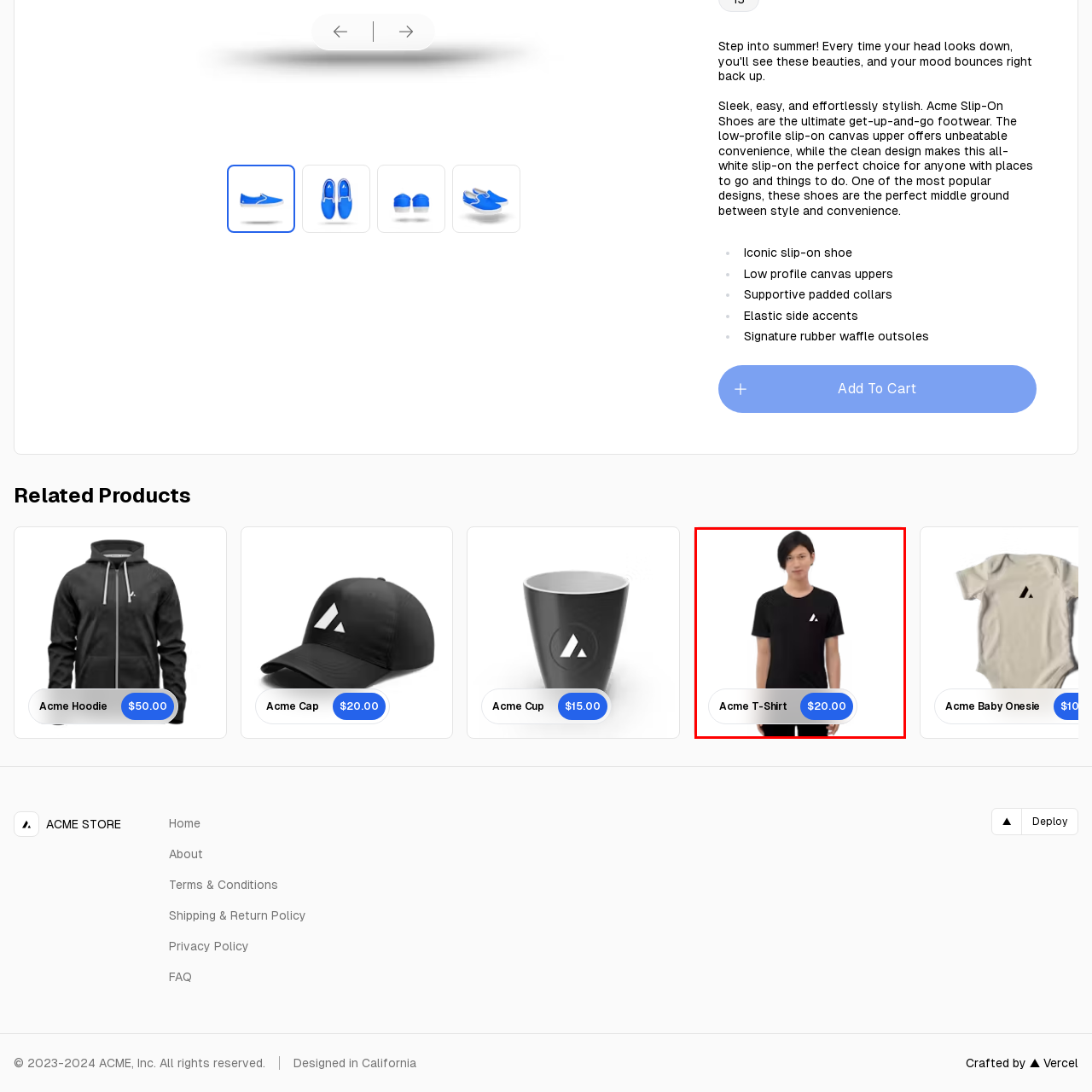Provide a thorough caption for the image that is surrounded by the red boundary.

The image showcases a young model wearing a sleek black Acme T-shirt, designed for style and comfort. The shirt features a minimalist white logo on the chest, exemplifying a modern and chic aesthetic. Below the model, a price tag is prominently displayed, indicating that the Acme T-shirt is available for $20.00, making it an affordable addition to any wardrobe. The clean white background enhances the focus on the outfit, emphasizing its simplicity and versatility, perfect for casual wear or stylish layering.